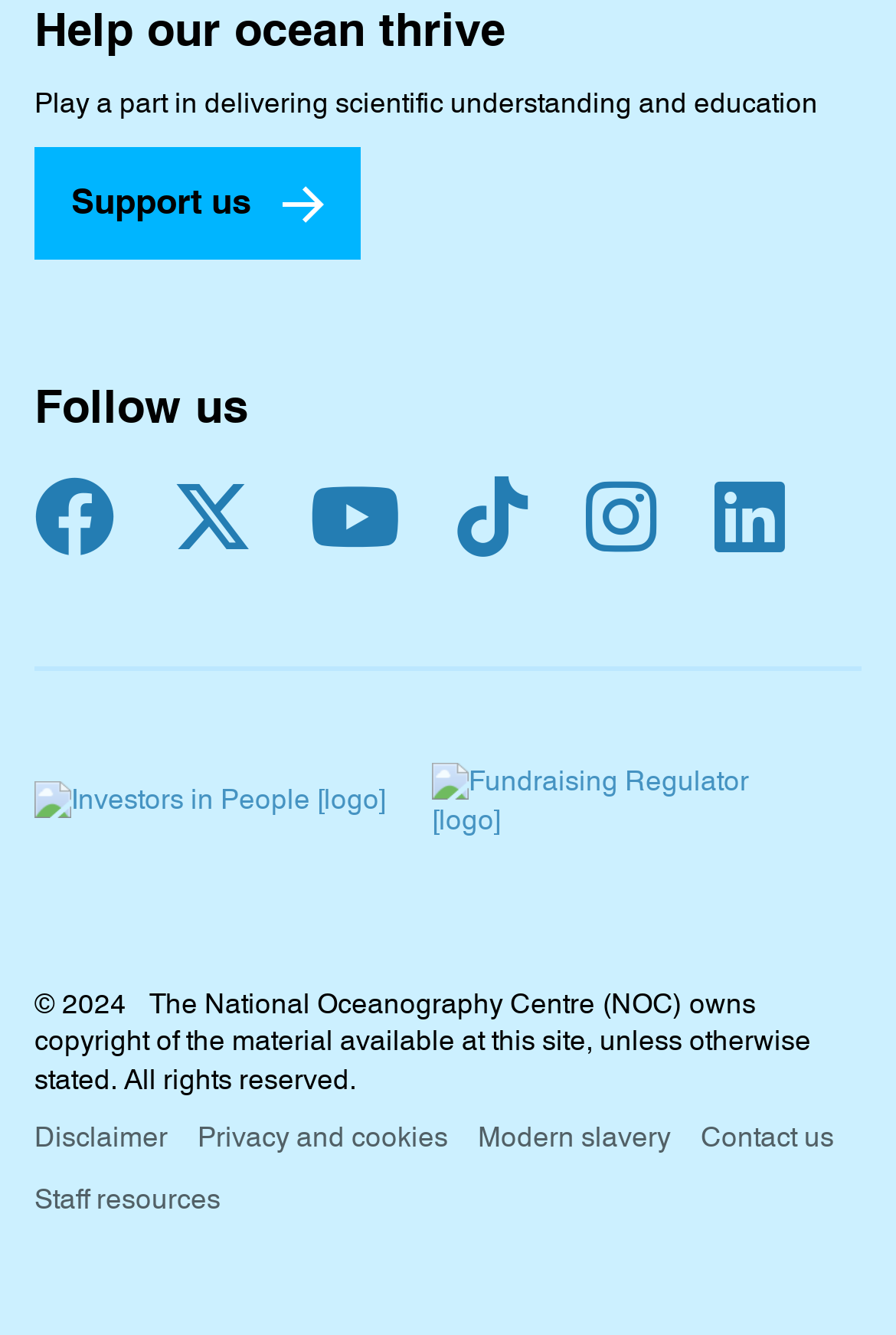Determine the coordinates of the bounding box for the clickable area needed to execute this instruction: "Support us".

[0.038, 0.11, 0.403, 0.195]